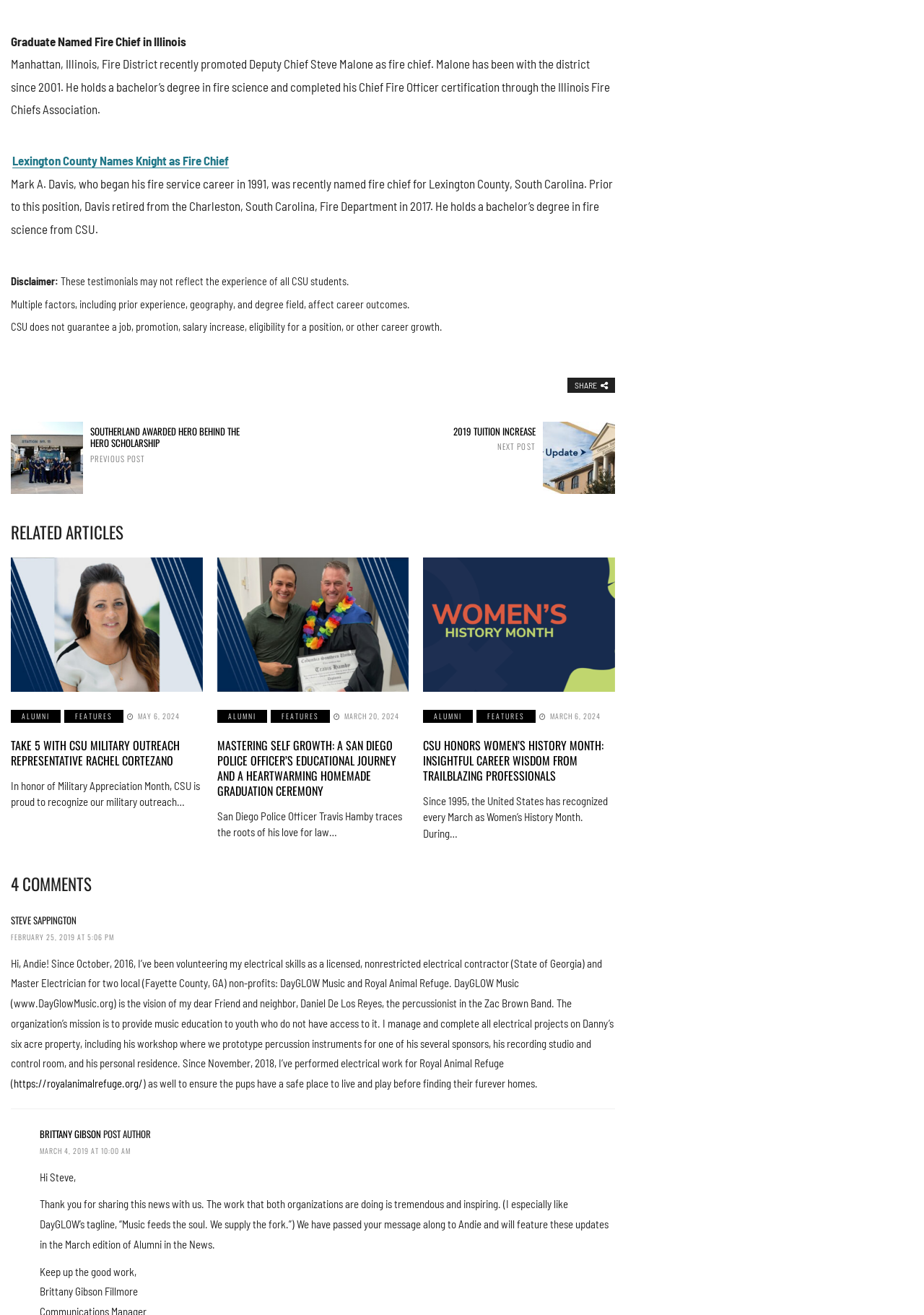Specify the bounding box coordinates of the element's region that should be clicked to achieve the following instruction: "Click the 'RELATED ARTICLES' heading". The bounding box coordinates consist of four float numbers between 0 and 1, in the format [left, top, right, bottom].

[0.012, 0.397, 0.665, 0.413]